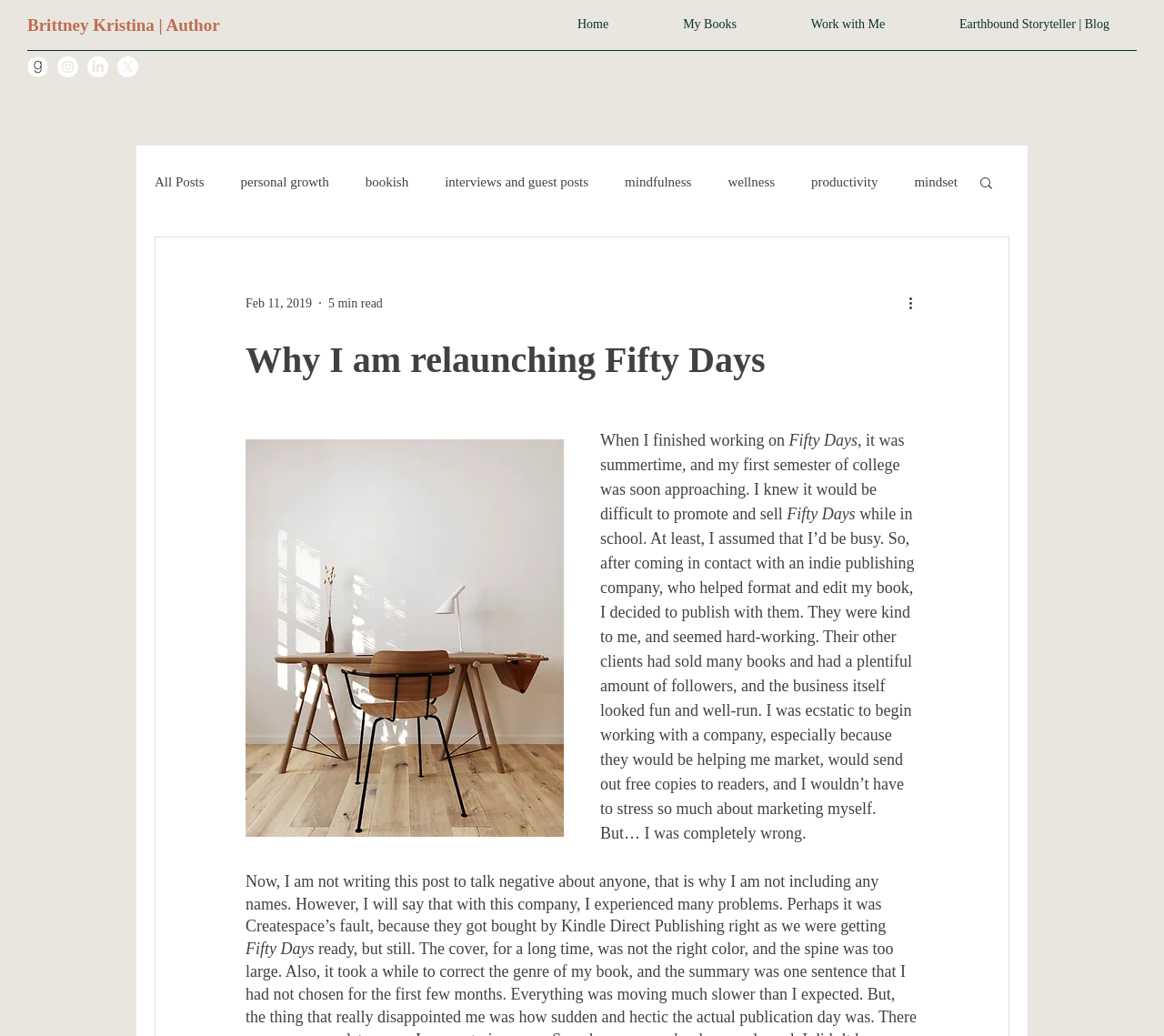Please find the bounding box coordinates for the clickable element needed to perform this instruction: "Click the 'Home' link".

[0.464, 0.002, 0.555, 0.046]